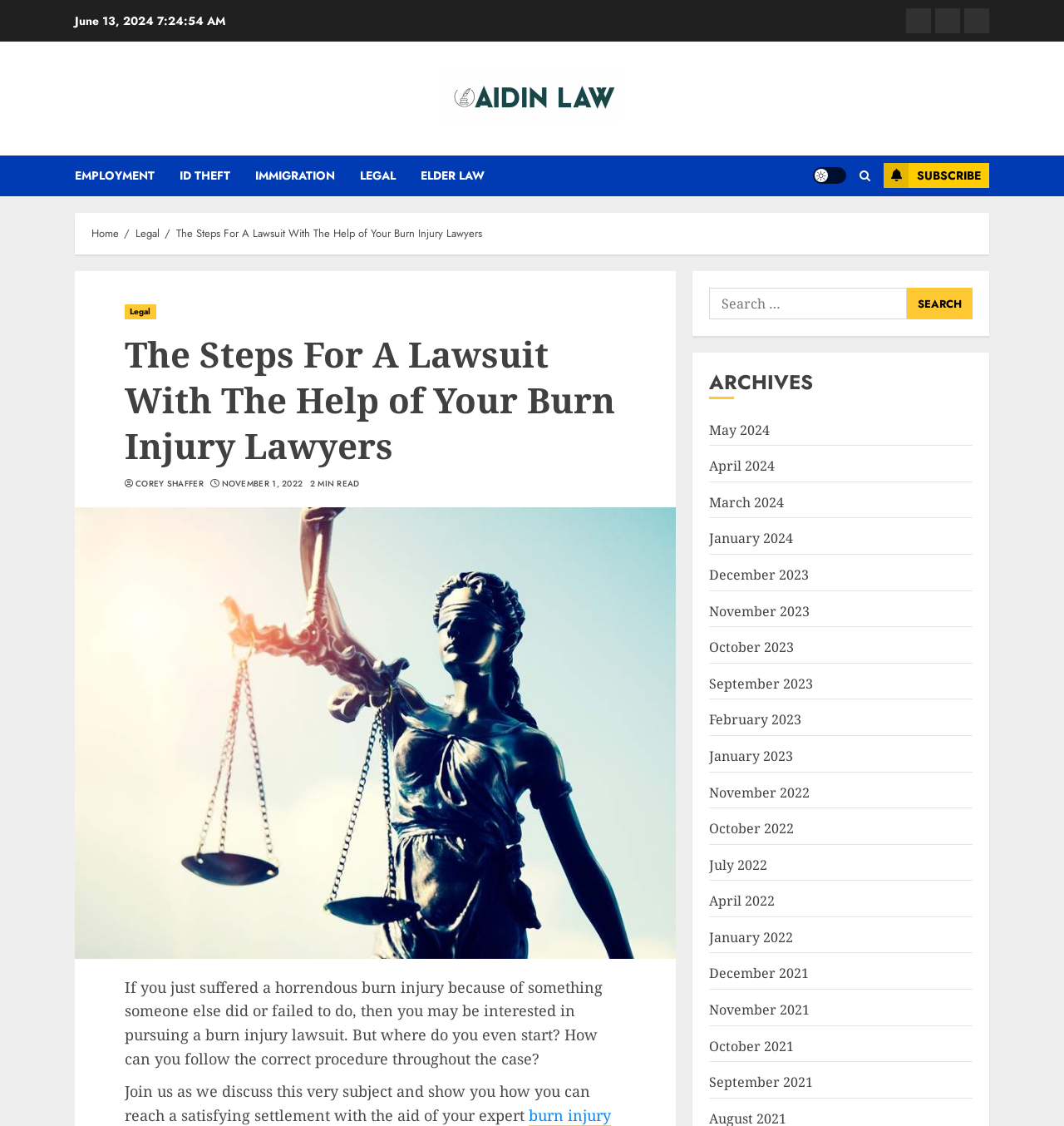Please find and report the bounding box coordinates of the element to click in order to perform the following action: "reply to pentagonik". The coordinates should be expressed as four float numbers between 0 and 1, in the format [left, top, right, bottom].

None